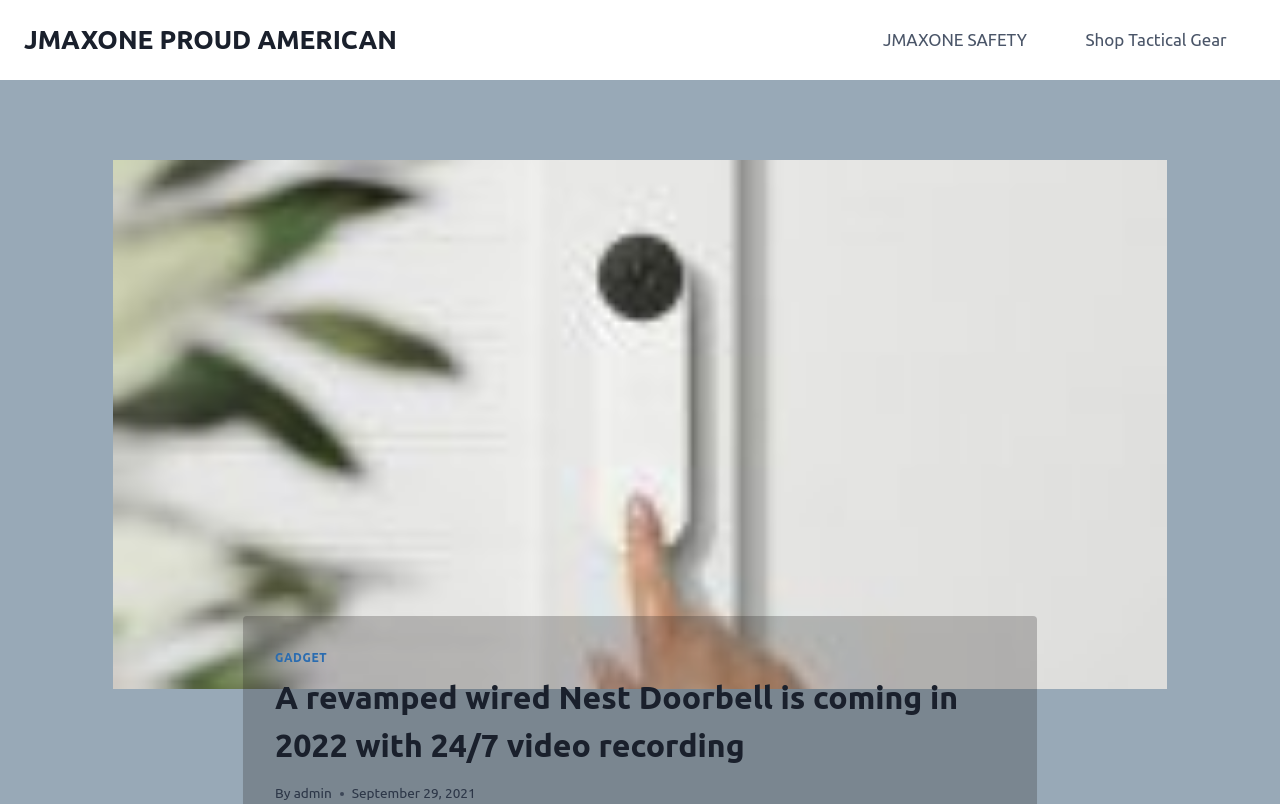What is the name of the author of the article?
Provide a well-explained and detailed answer to the question.

The author's name can be found at the bottom of the article, next to the date 'September 29, 2021', which is 'admin'.